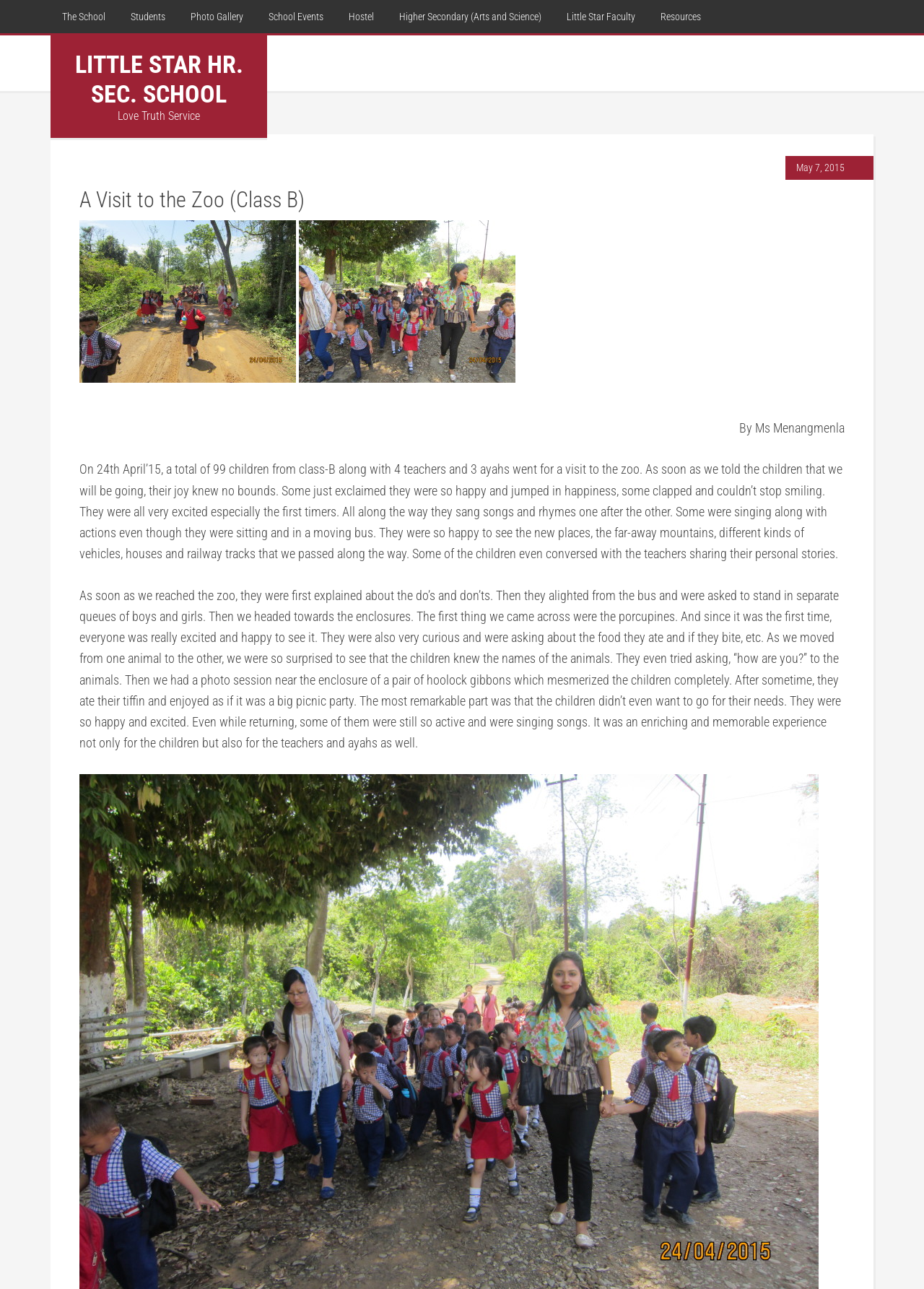Create a detailed narrative describing the layout and content of the webpage.

The webpage is about a school's visit to the zoo, specifically for Class B students. At the top, there is a navigation menu with 9 links, including "The School", "Students", "Photo Gallery", and "Higher Secondary (Arts and Science)". Below the navigation menu, there is a prominent link "LITTLE STAR HR. SEC. SCHOOL" and a static text "Love Truth Service".

The main content of the webpage is divided into two sections. On the left, there are two images, "IMG_2691" and "IMG_2697", which are likely photos taken during the zoo visit. On the right, there is a long article describing the visit to the zoo. The article is written by Ms Menangmenla and is divided into two paragraphs. The first paragraph describes the excitement of the children before and during the trip, while the second paragraph details their experience at the zoo, including seeing various animals, taking photos, and having a picnic.

The article is accompanied by a timestamp "May 7, 2015" at the top. The overall layout of the webpage is simple, with a focus on the article and the images.